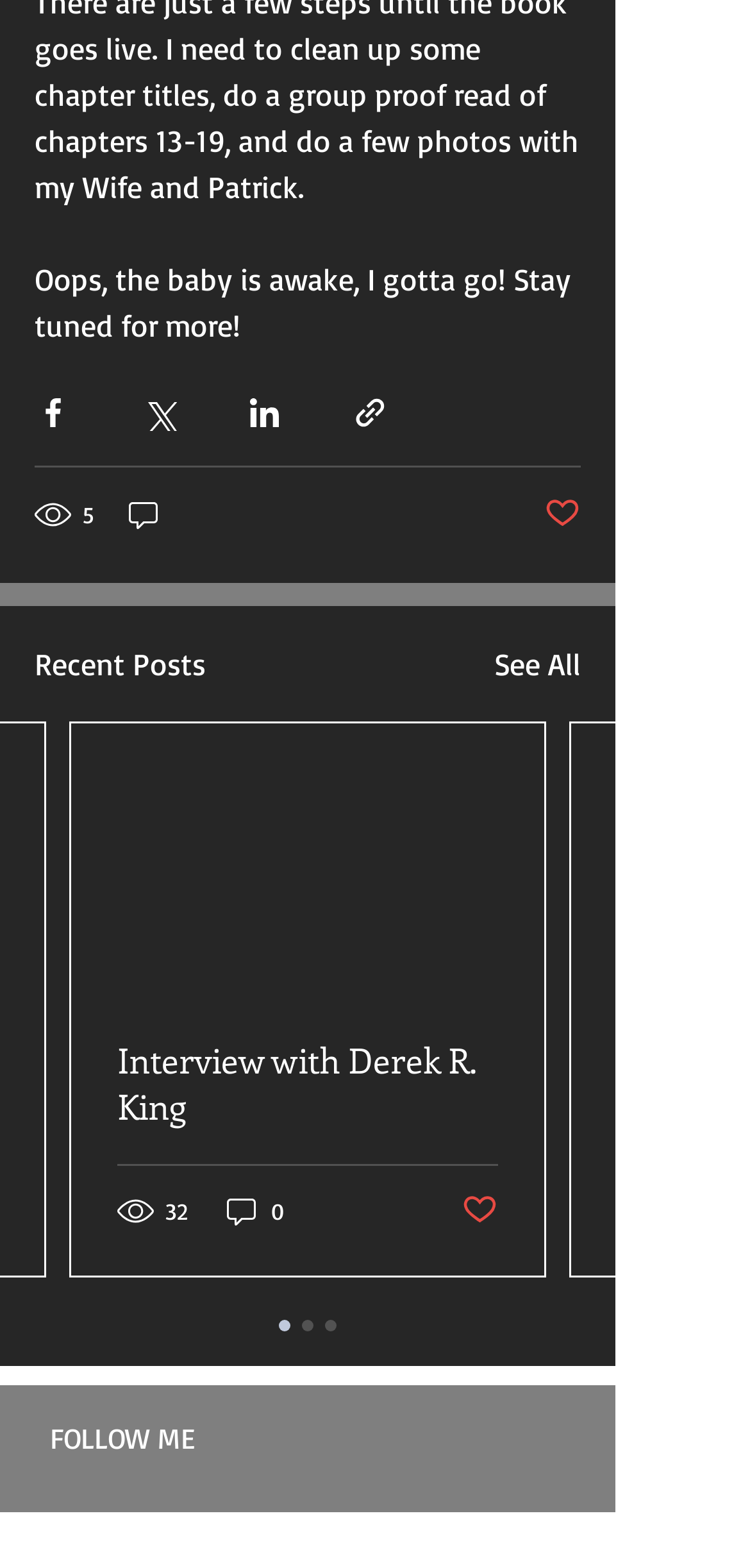With reference to the screenshot, provide a detailed response to the question below:
How many views does the first post have?

I looked at the first post on the webpage and found the text '5 views' below it, which indicates the number of views for that post.